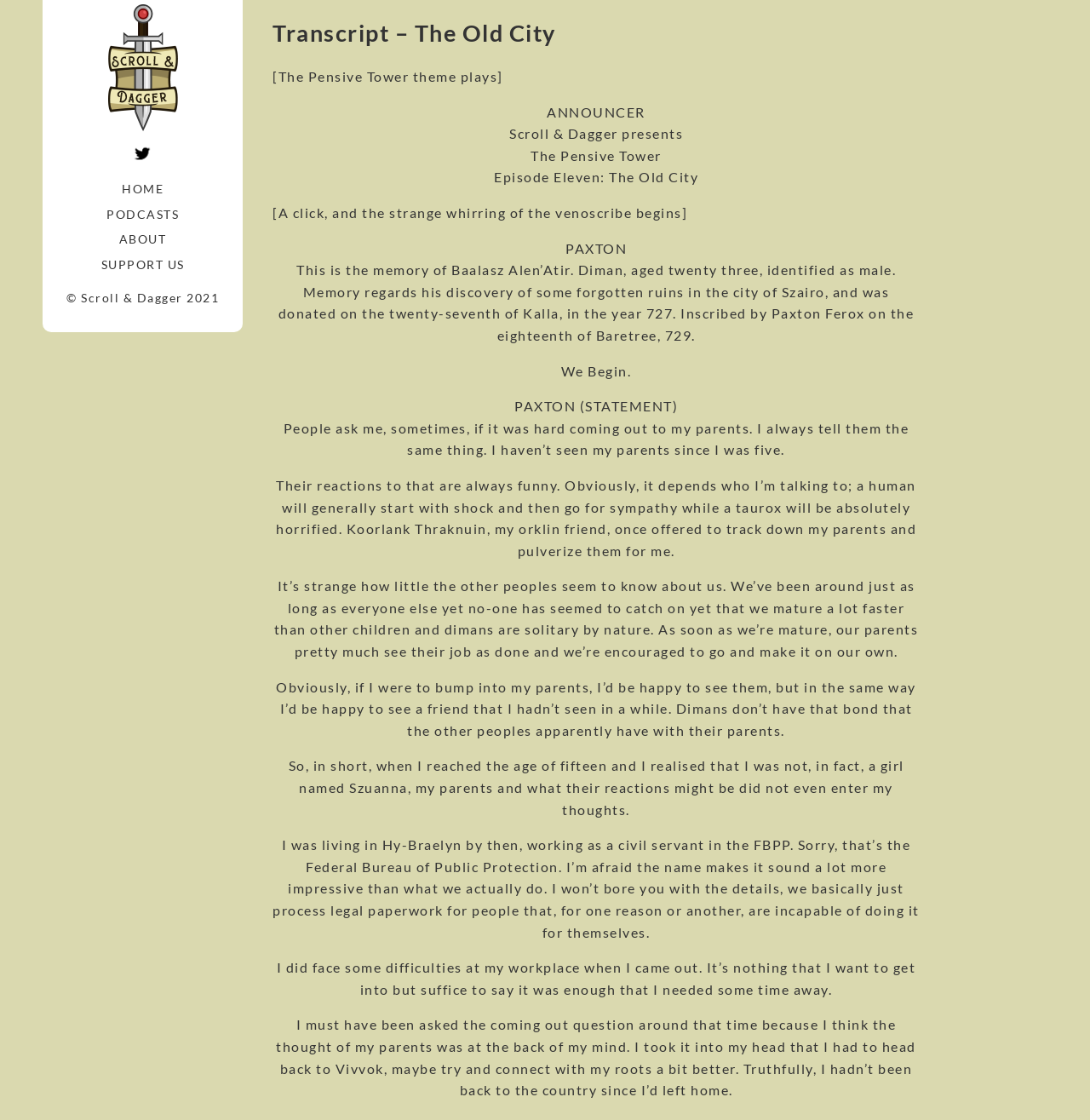Can you find the bounding box coordinates for the UI element given this description: "About"? Provide the coordinates as four float numbers between 0 and 1: [left, top, right, bottom].

[0.055, 0.202, 0.207, 0.225]